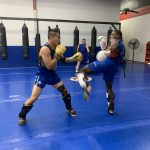Illustrate the image with a detailed and descriptive caption.

In this dynamic scene from a martial arts training session, two athletes are engaged in striking practice. The first fighter, wearing yellow gloves and shin guards, is poised in a defensive stance, actively blocking a kick. The second fighter, positioned to deliver a high kick, showcases an athletic build while wearing blue shorts and similar protective gear. The training room, equipped with a blue mat and lined with hanging heavy bags in the background, creates an authentic atmosphere for martial arts training. This image captures the intensity and skill involved in their practice, emphasizing the commitment to refining techniques essential in disciplines such as Muay Thai and MMA.